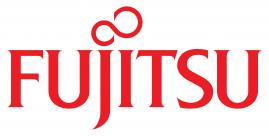What is Fujitsu known for in terms of collaboration?
Could you answer the question with a detailed and thorough explanation?

The caption states that Fujitsu is known for its collaboration with various renowned brands, reflecting its dedication to delivering high-quality solutions that enhance customer satisfaction, implying that Fujitsu partners with well-established and respected companies in the industry.